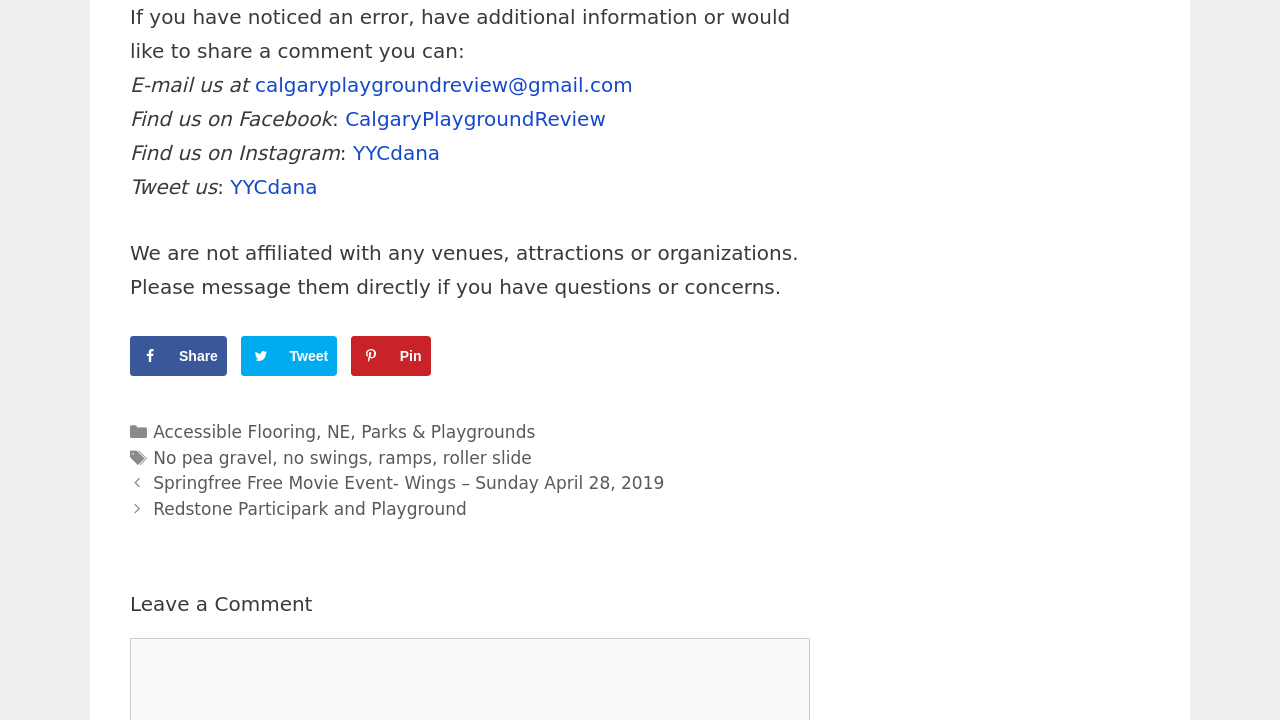Kindly provide the bounding box coordinates of the section you need to click on to fulfill the given instruction: "Find the website on Facebook".

[0.27, 0.149, 0.473, 0.182]